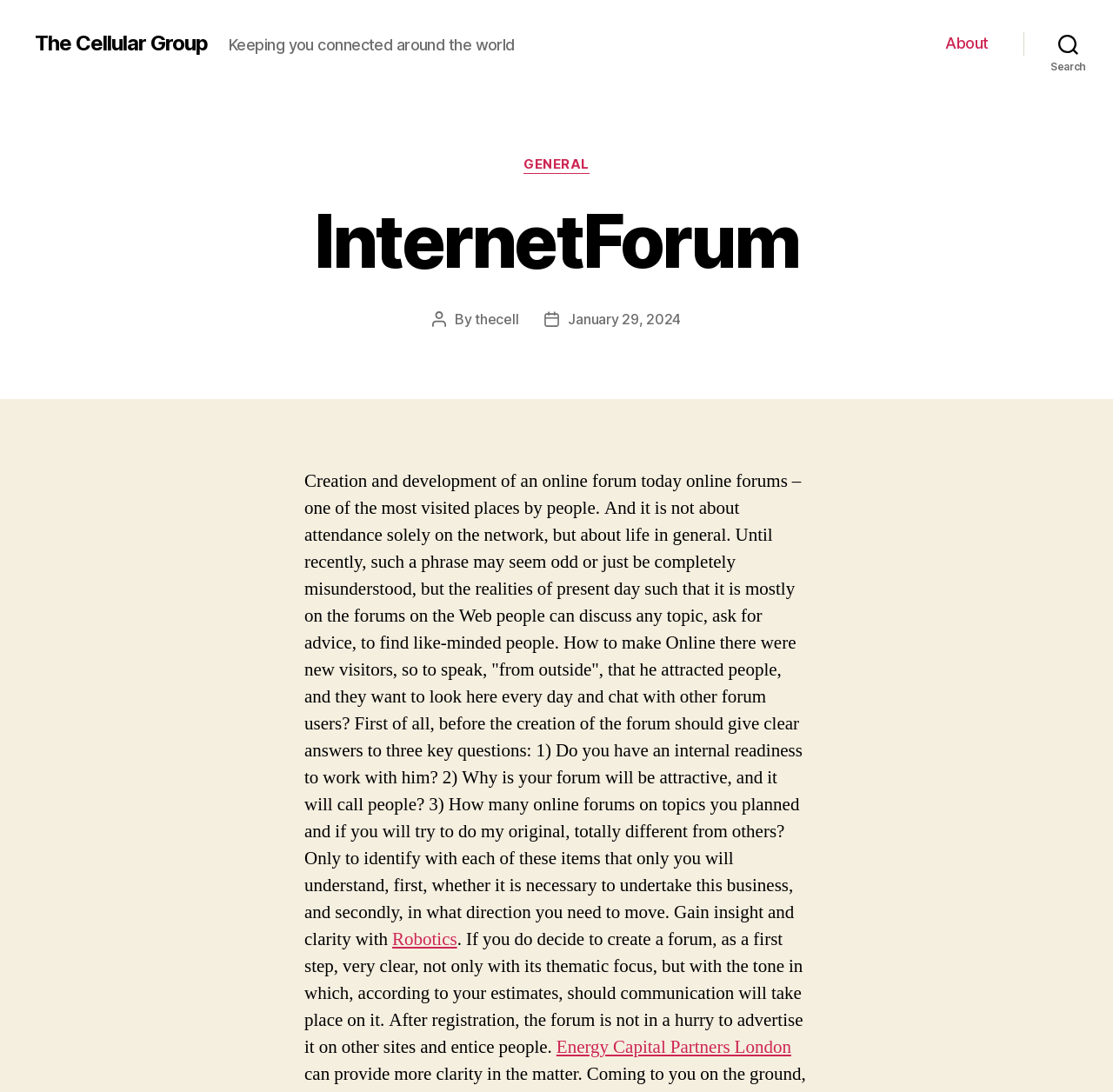Kindly provide the bounding box coordinates of the section you need to click on to fulfill the given instruction: "Visit the 'GENERAL' category".

[0.47, 0.143, 0.53, 0.159]